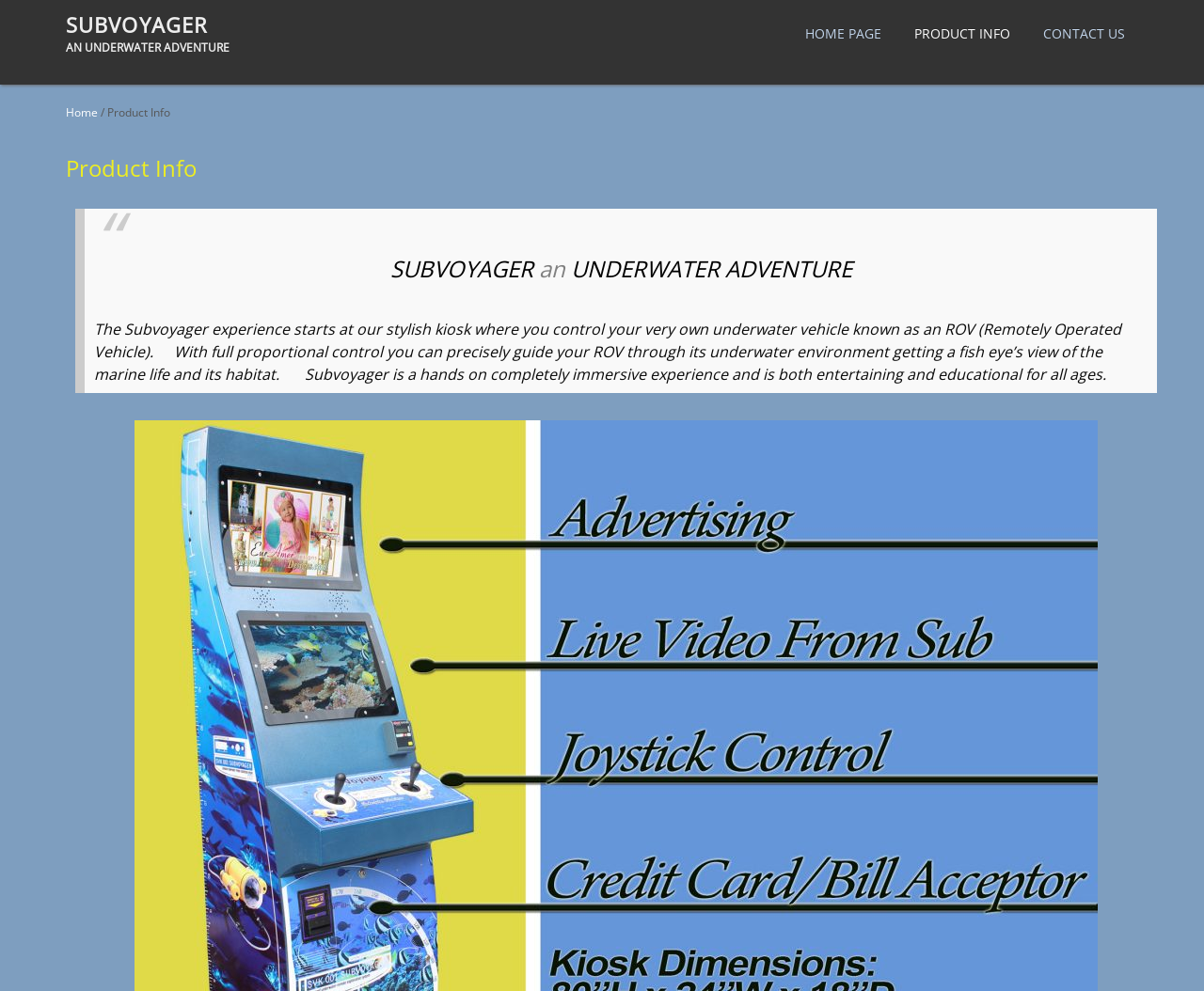Find the bounding box of the web element that fits this description: "Product Info".

[0.759, 0.02, 0.839, 0.048]